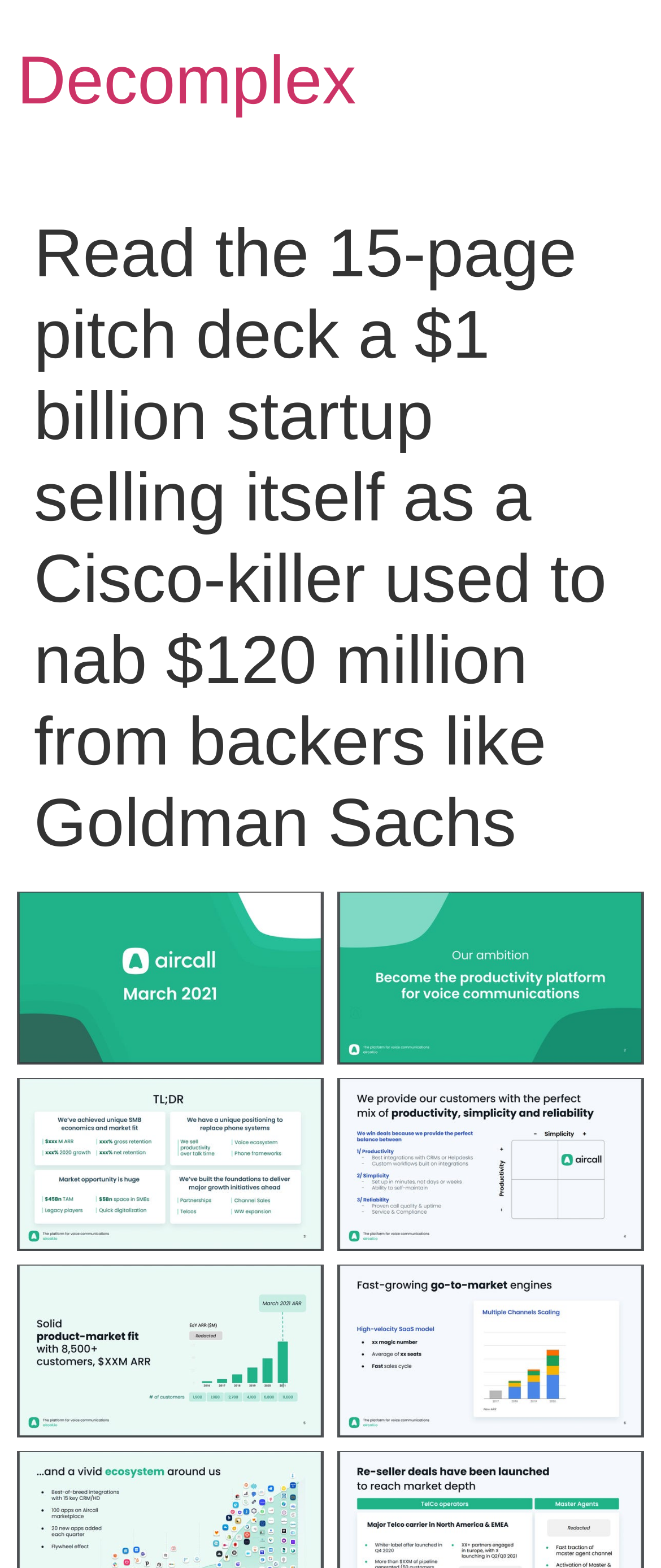Provide a one-word or brief phrase answer to the question:
How many figures are on the webpage?

8